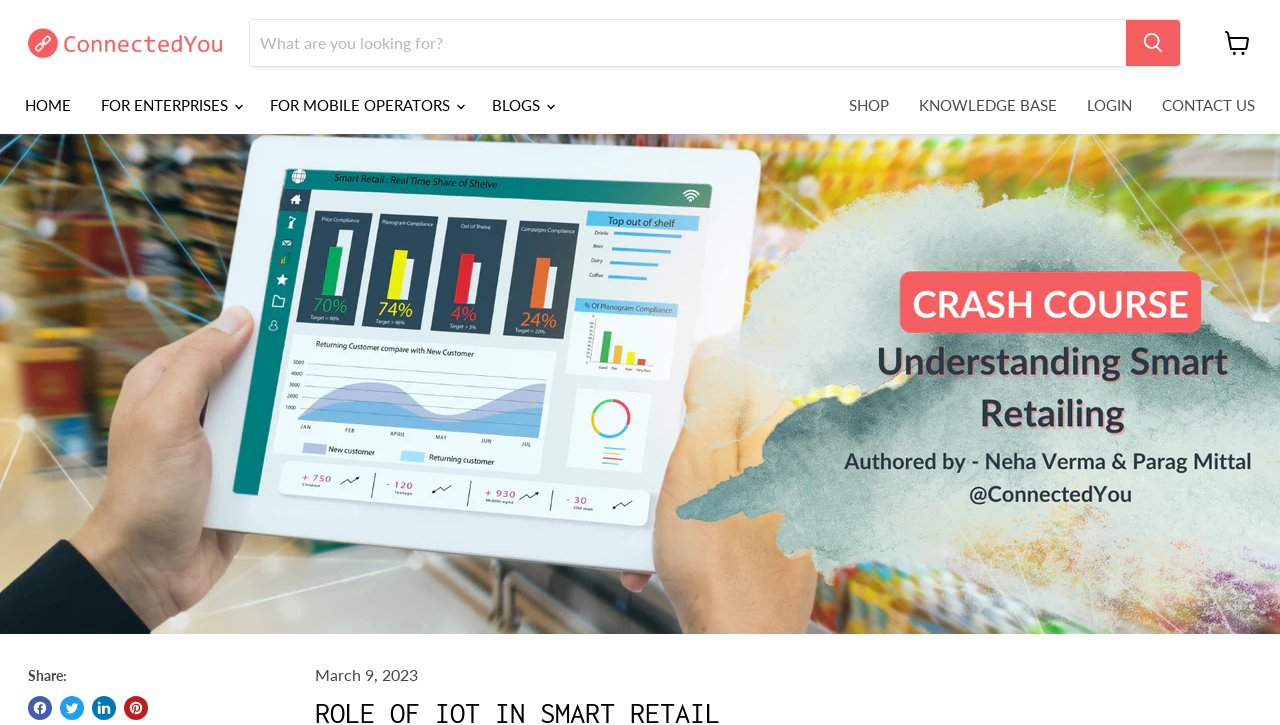How many social media sharing options are available?
Could you answer the question with a detailed and thorough explanation?

There are four social media sharing options available, including Share on Facebook, Tweet on Twitter, Share on LinkedIn, and Pin on Pinterest, which can be found at the bottom of the webpage.